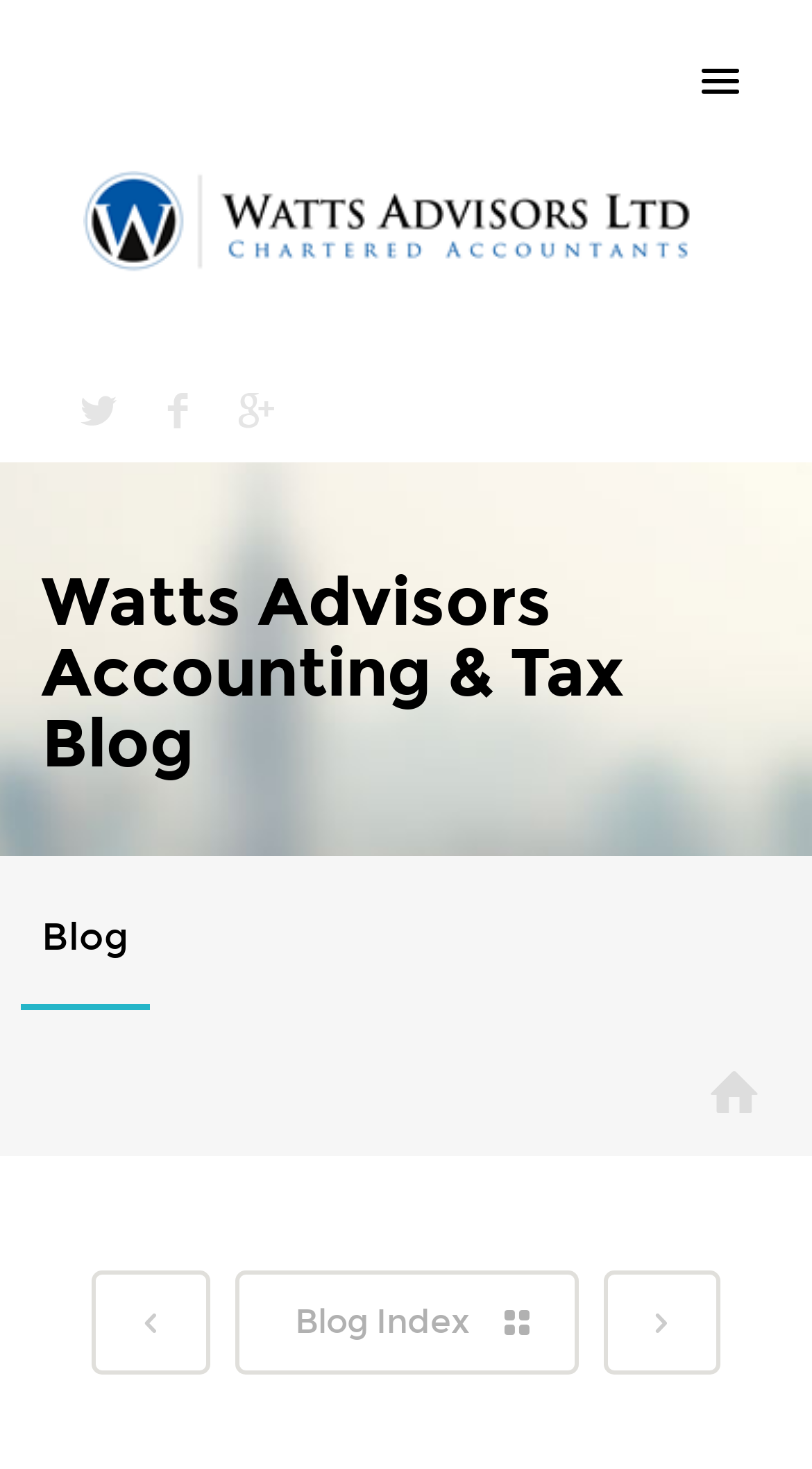Describe all the key features of the webpage in detail.

The webpage appears to be a blog or article page from Watts Advisors Ltd, a Canadian accounting and tax firm. At the top, there is a button and a link to the company's name, accompanied by a logo image. Below this, there is a navigation menu with links to different sections of the website, including "HOME", "ABOUT", "SERVICES", and "BLOG". The "SERVICES" link has sub-links to "Individual Accounting Services" and "Corporate Accounting Services". 

To the right of the navigation menu, there are three social media links represented by icons. Below the navigation menu, there is a heading that reads "Watts Advisors Accounting & Tax Blog". 

The main content of the page appears to be an article discussing a penalty given by the Canada Revenue Agency (CRA) for missing information, which is hinted at in the meta description. The article title is "CRA Giving Out 20% Penalty for Missing Information". 

At the bottom of the page, there are links to "Blog" and "Blog Index", as well as a few other icons. There is also a link to the homepage represented by a house icon.